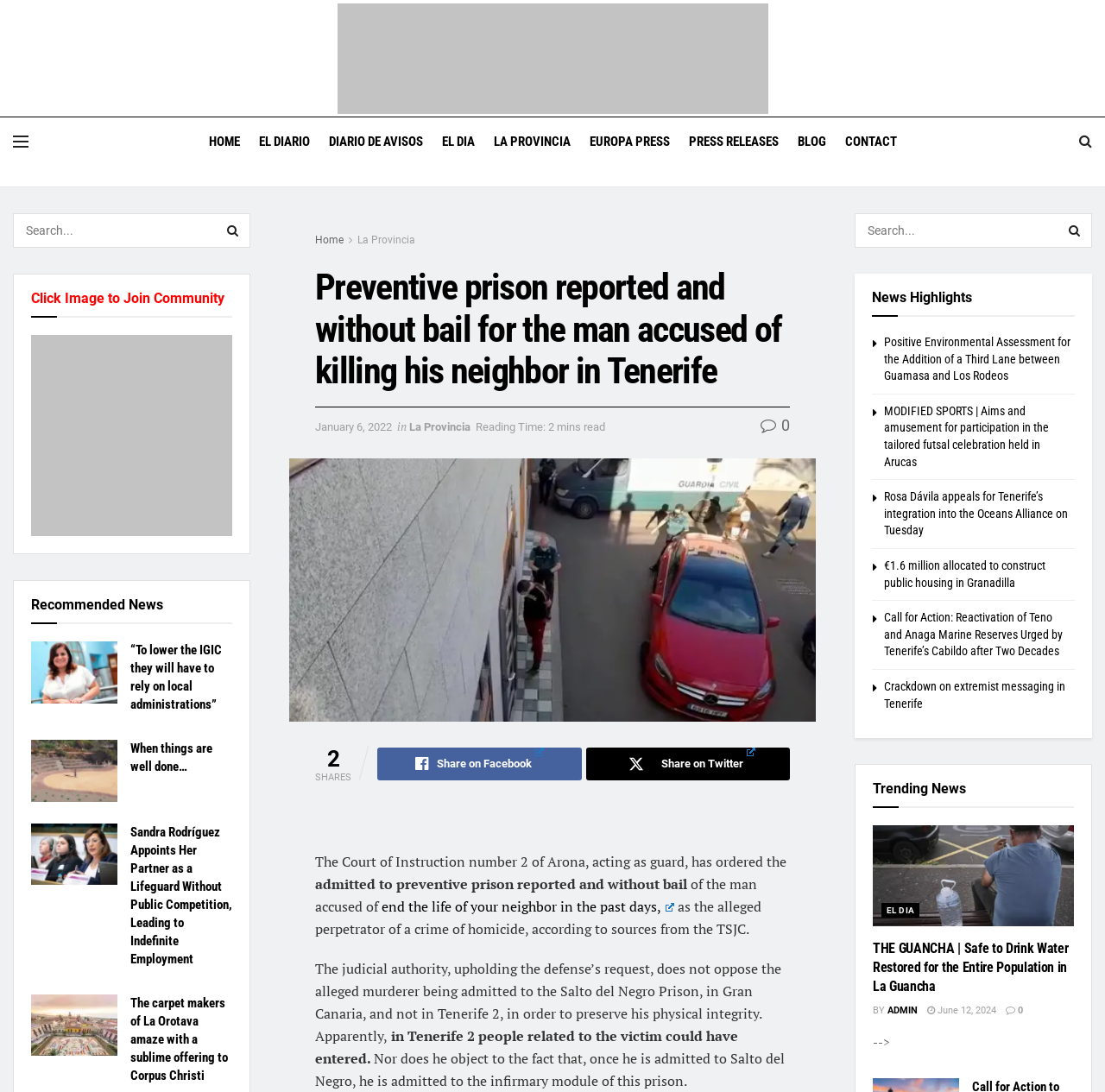Give a one-word or short phrase answer to the question: 
What is the purpose of the 'Search...' textbox?

To search for news articles